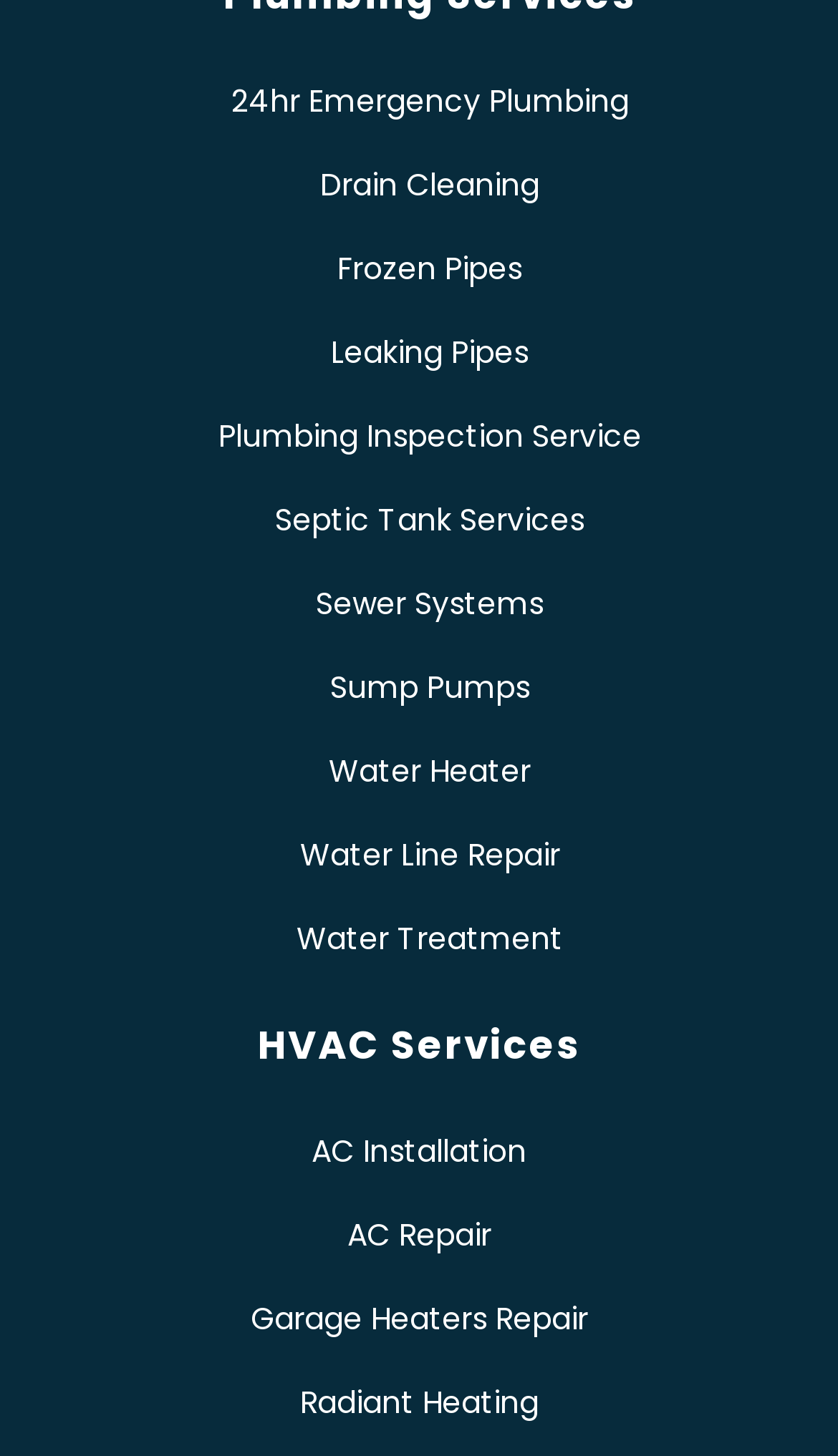Identify the bounding box coordinates for the region to click in order to carry out this instruction: "Check out Radiant Heating". Provide the coordinates using four float numbers between 0 and 1, formatted as [left, top, right, bottom].

[0.051, 0.948, 0.949, 0.979]